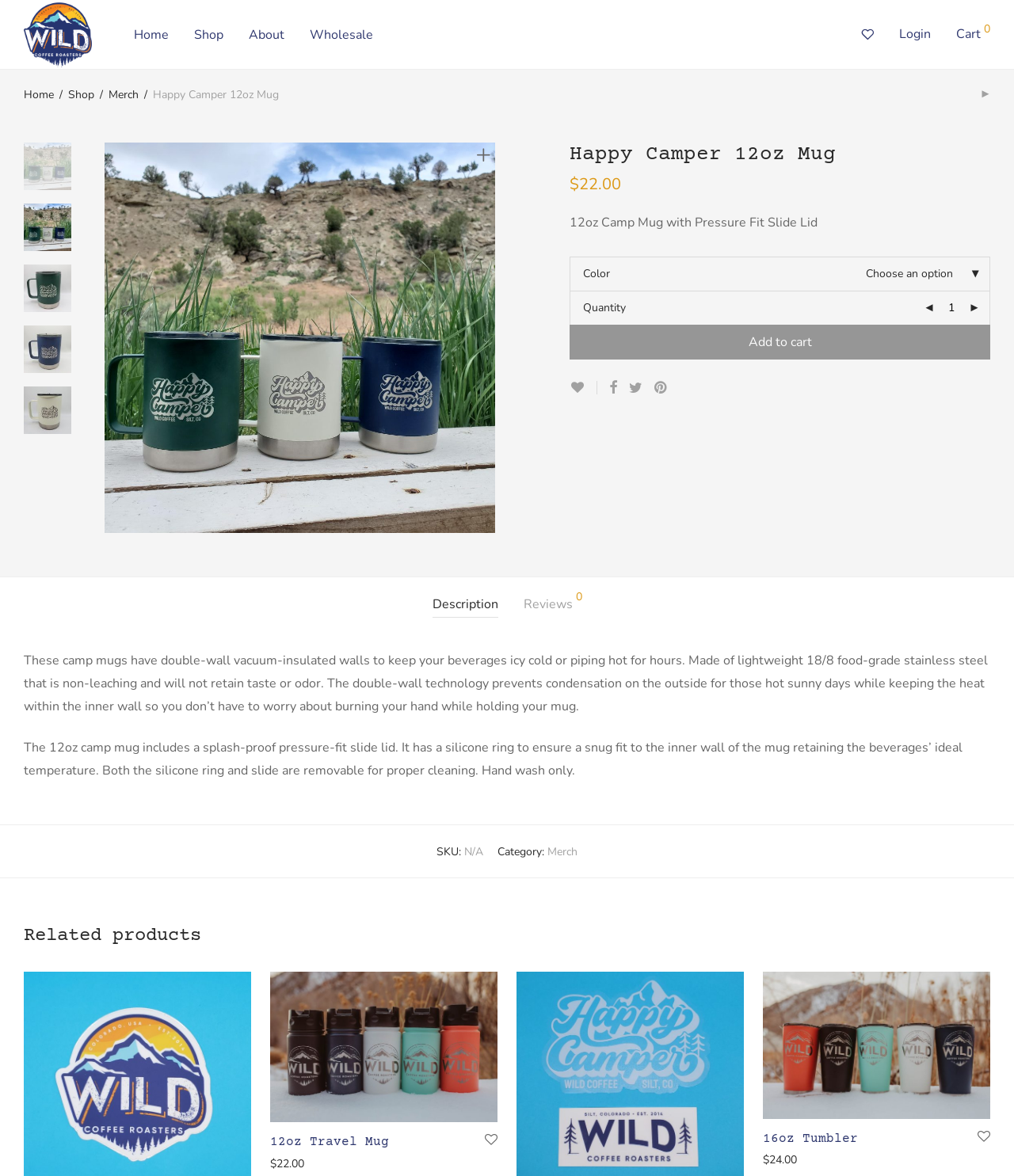What is the purpose of the silicone ring in the Happy Camper 12oz Mug?
Answer with a single word or short phrase according to what you see in the image.

To ensure a snug fit to the inner wall of the mug